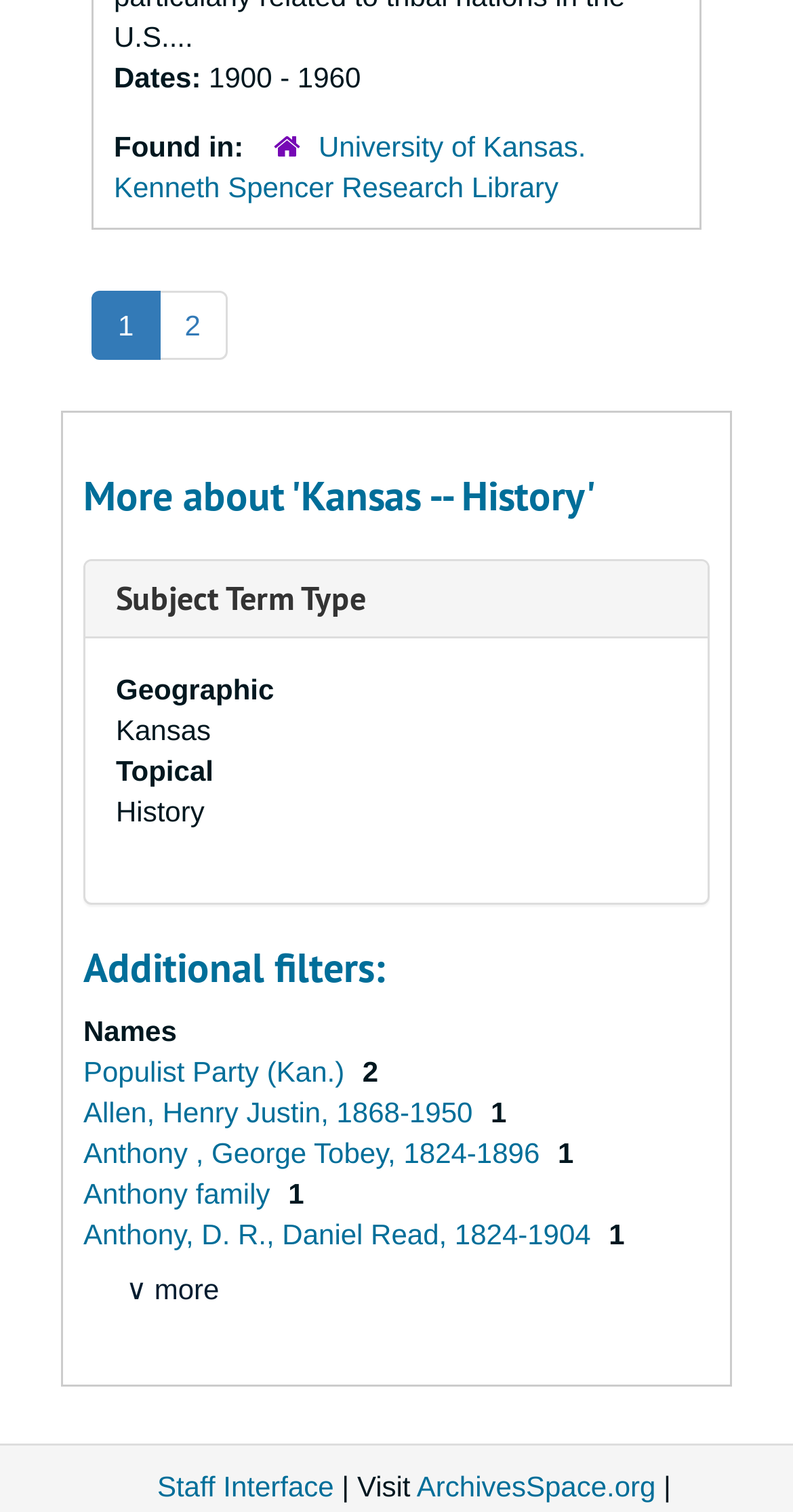Show me the bounding box coordinates of the clickable region to achieve the task as per the instruction: "Visit ArchivesSpace.org".

[0.526, 0.972, 0.827, 0.994]